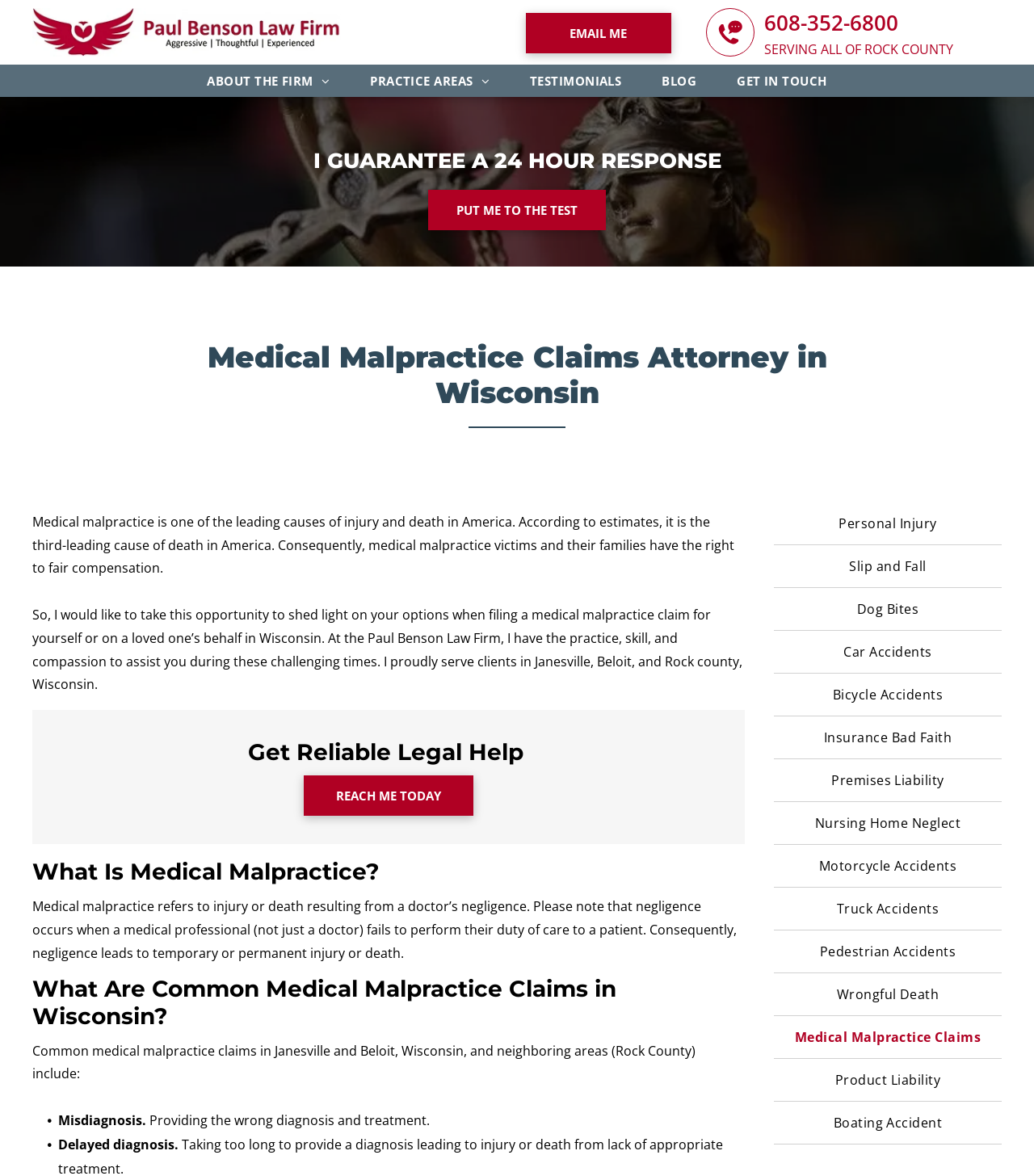Identify the bounding box coordinates for the UI element described as follows: "PUT ME TO THE TEST". Ensure the coordinates are four float numbers between 0 and 1, formatted as [left, top, right, bottom].

[0.414, 0.161, 0.586, 0.196]